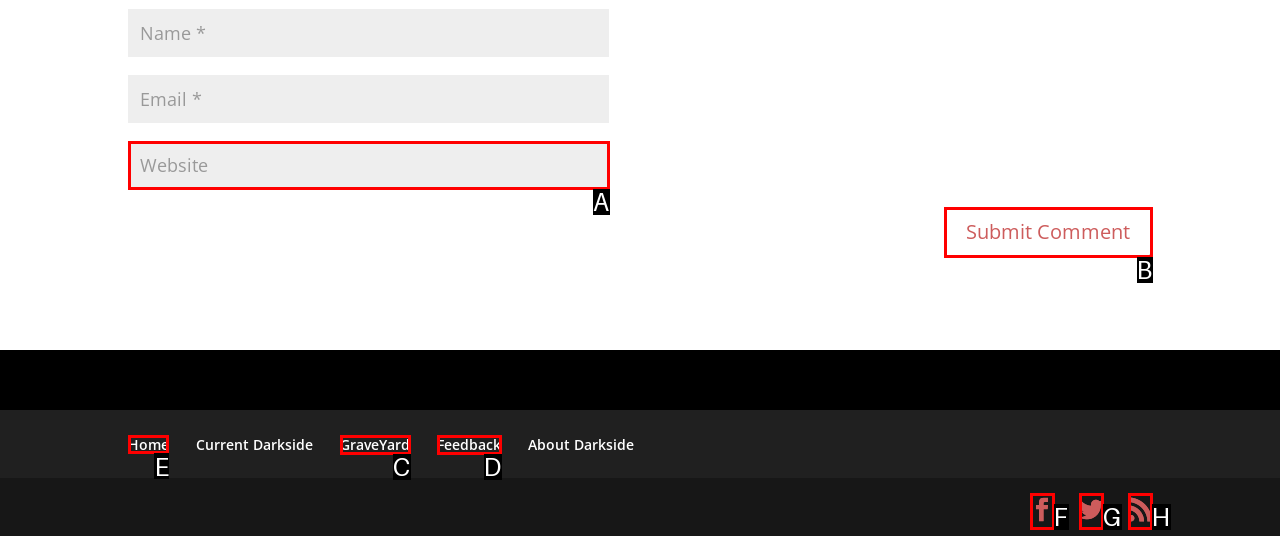Determine which option should be clicked to carry out this task: Go to the home page
State the letter of the correct choice from the provided options.

E